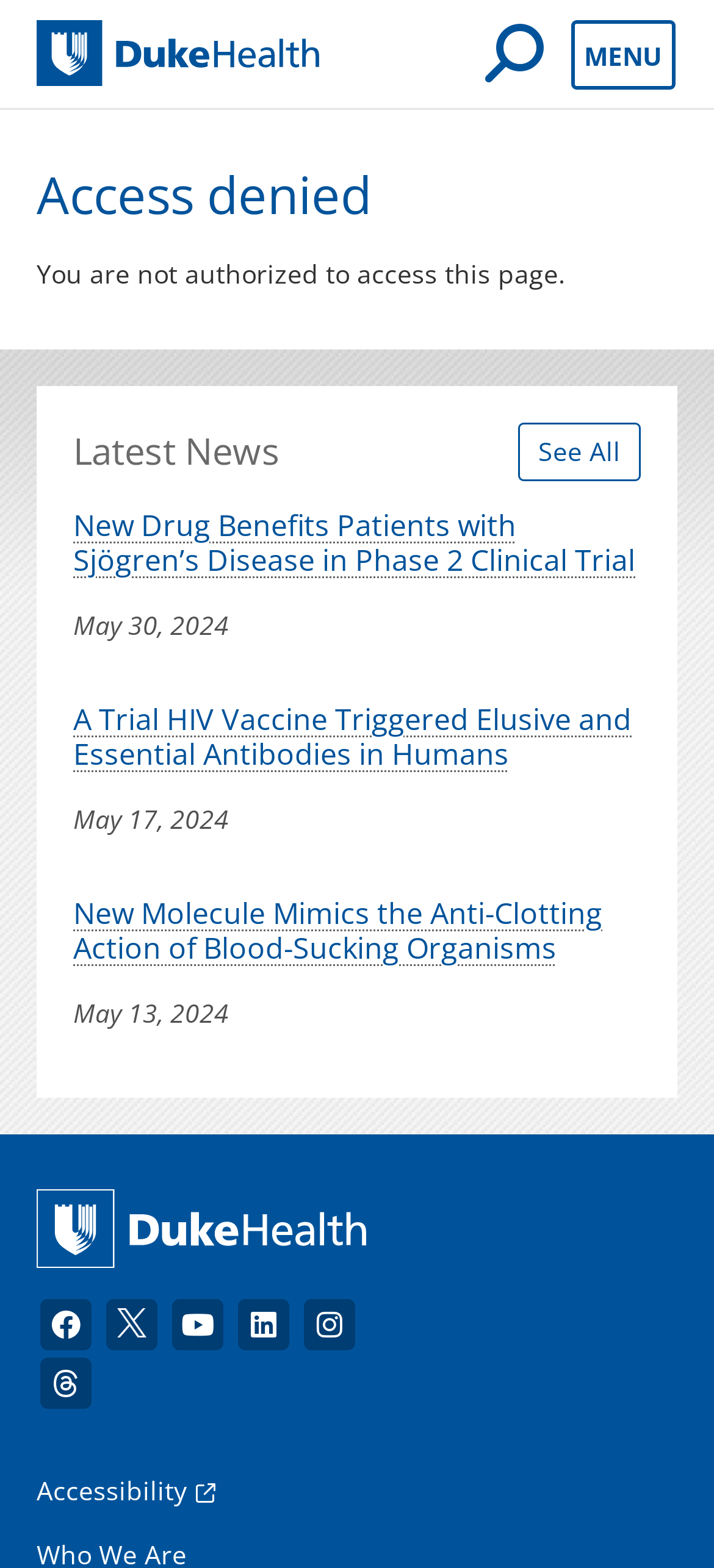Provide your answer in one word or a succinct phrase for the question: 
What is the purpose of the page?

Access denied